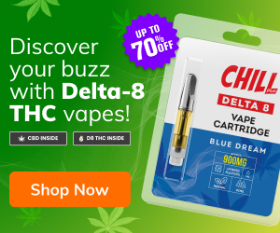What is the name of the product flavor?
Using the image, give a concise answer in the form of a single word or short phrase.

Blue Dream